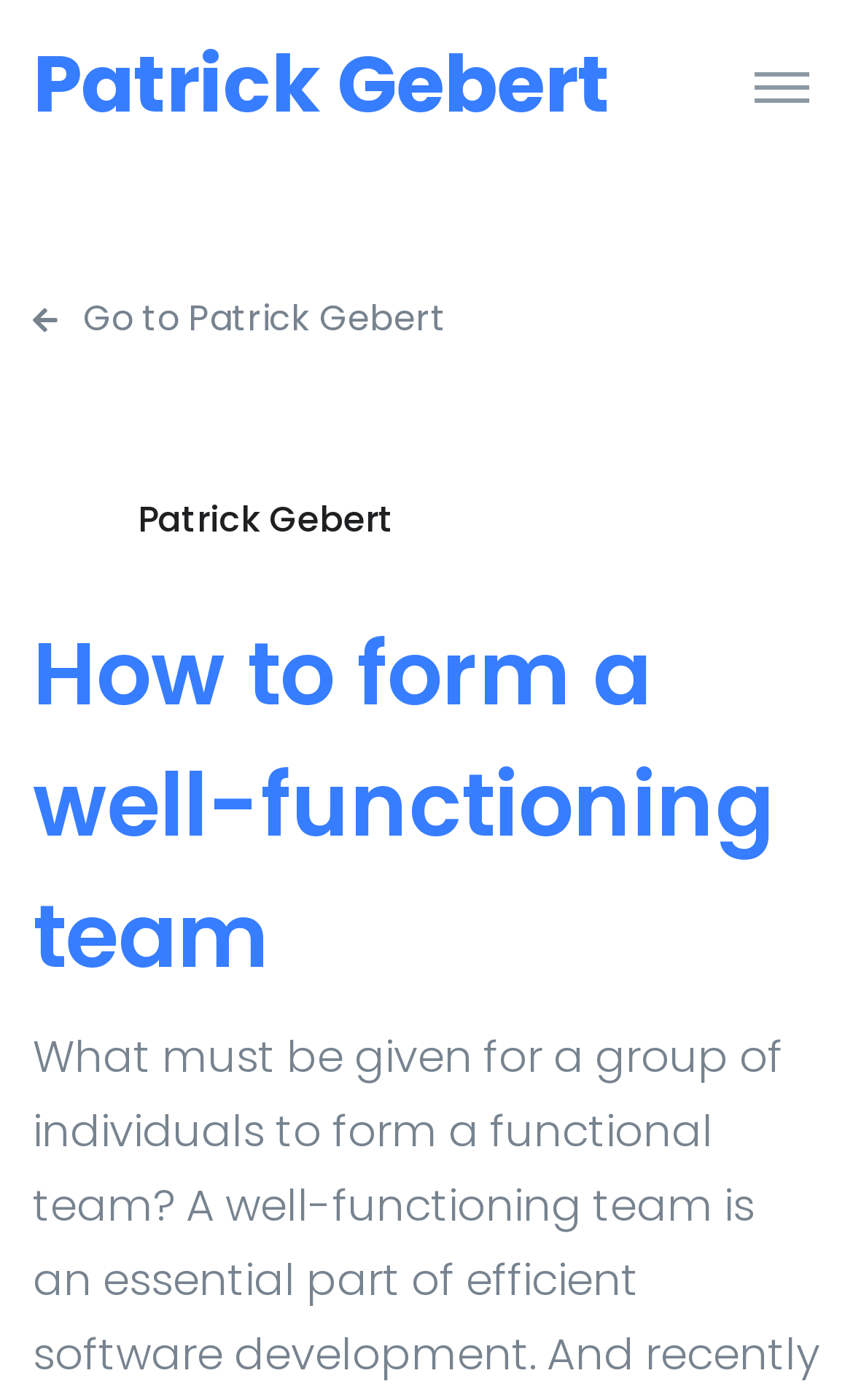Given the description Go to Patrick Gebert, predict the bounding box coordinates of the UI element. Ensure the coordinates are in the format (top-left x, top-left y, bottom-right x, bottom-right y) and all values are between 0 and 1.

[0.038, 0.209, 0.523, 0.245]